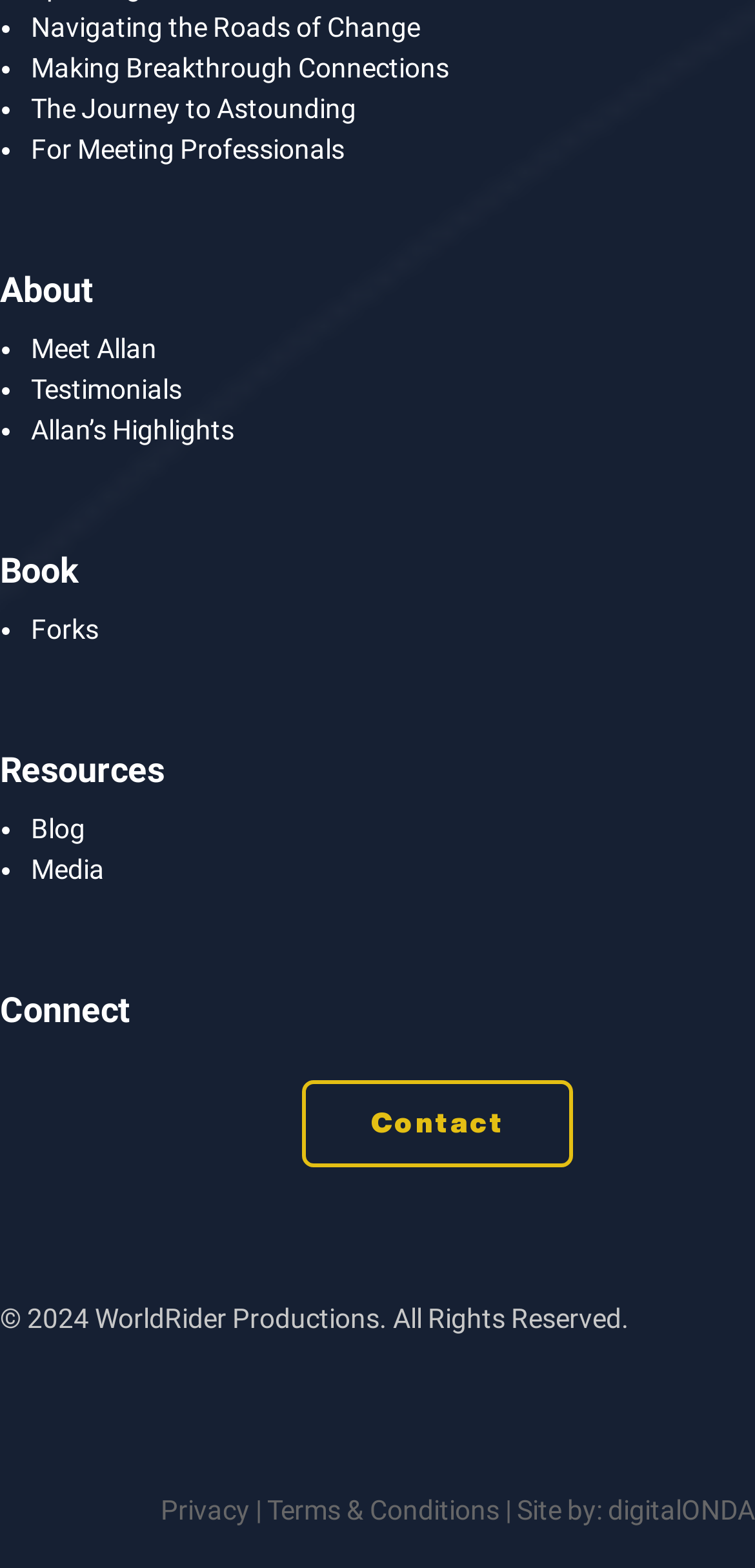How many social media links are there?
Based on the image, respond with a single word or phrase.

4